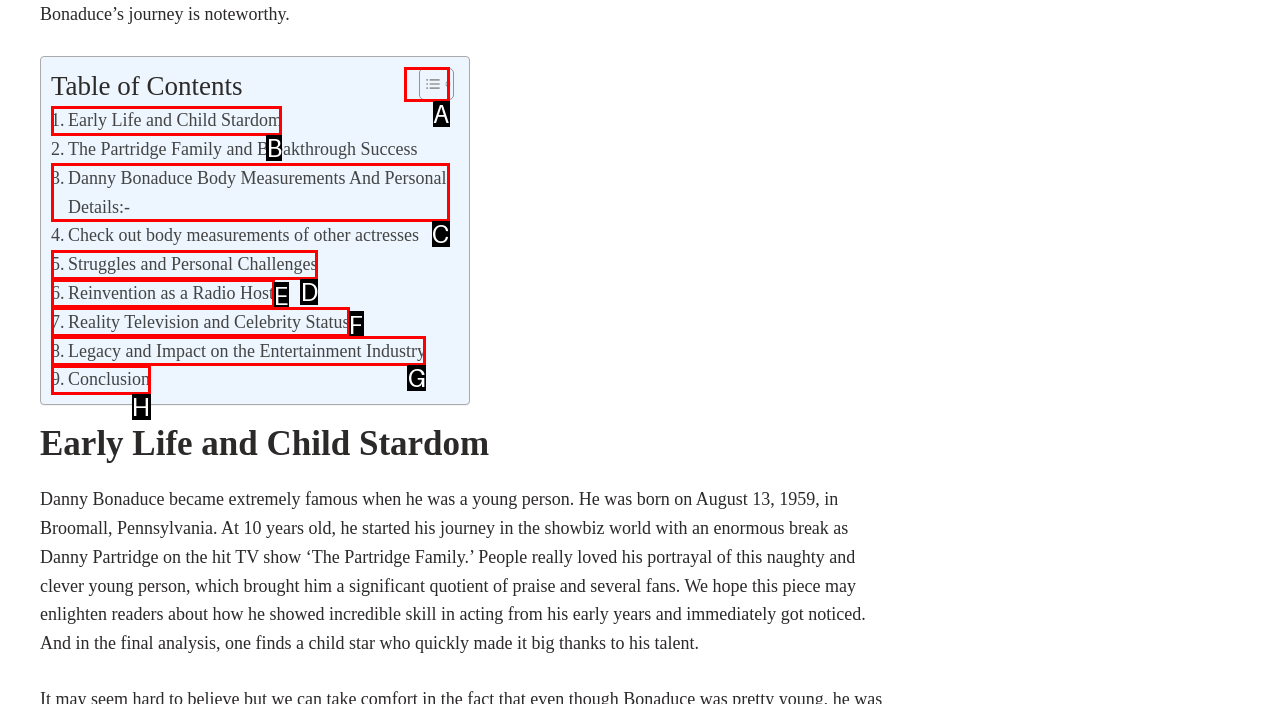Point out the HTML element I should click to achieve the following: Read about Early Life and Child Stardom Reply with the letter of the selected element.

B